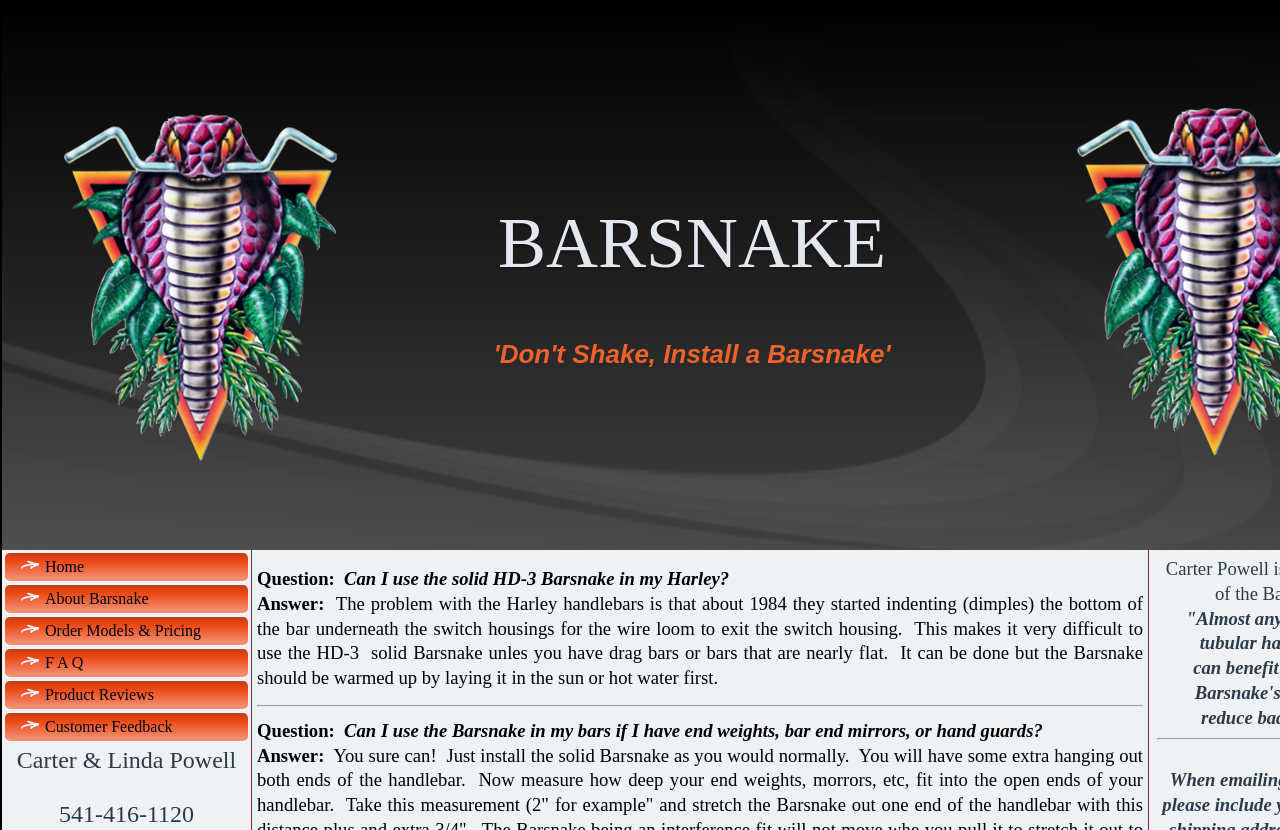What is the phone number provided on the webpage?
Please provide a single word or phrase as your answer based on the image.

541-416-1120